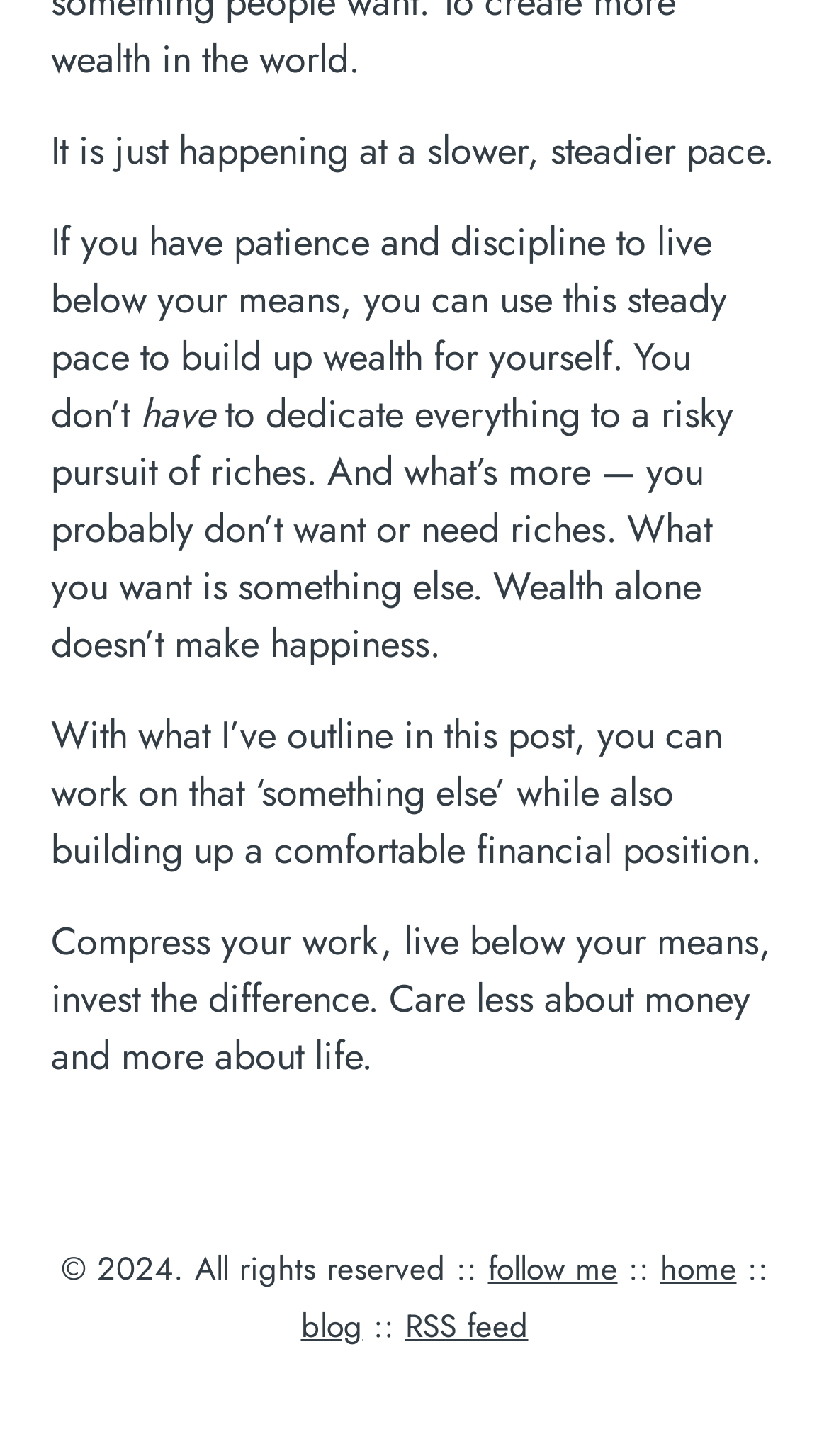What is the author's view on the relationship between wealth and happiness?
Using the information from the image, give a concise answer in one word or a short phrase.

Wealth doesn't guarantee happiness